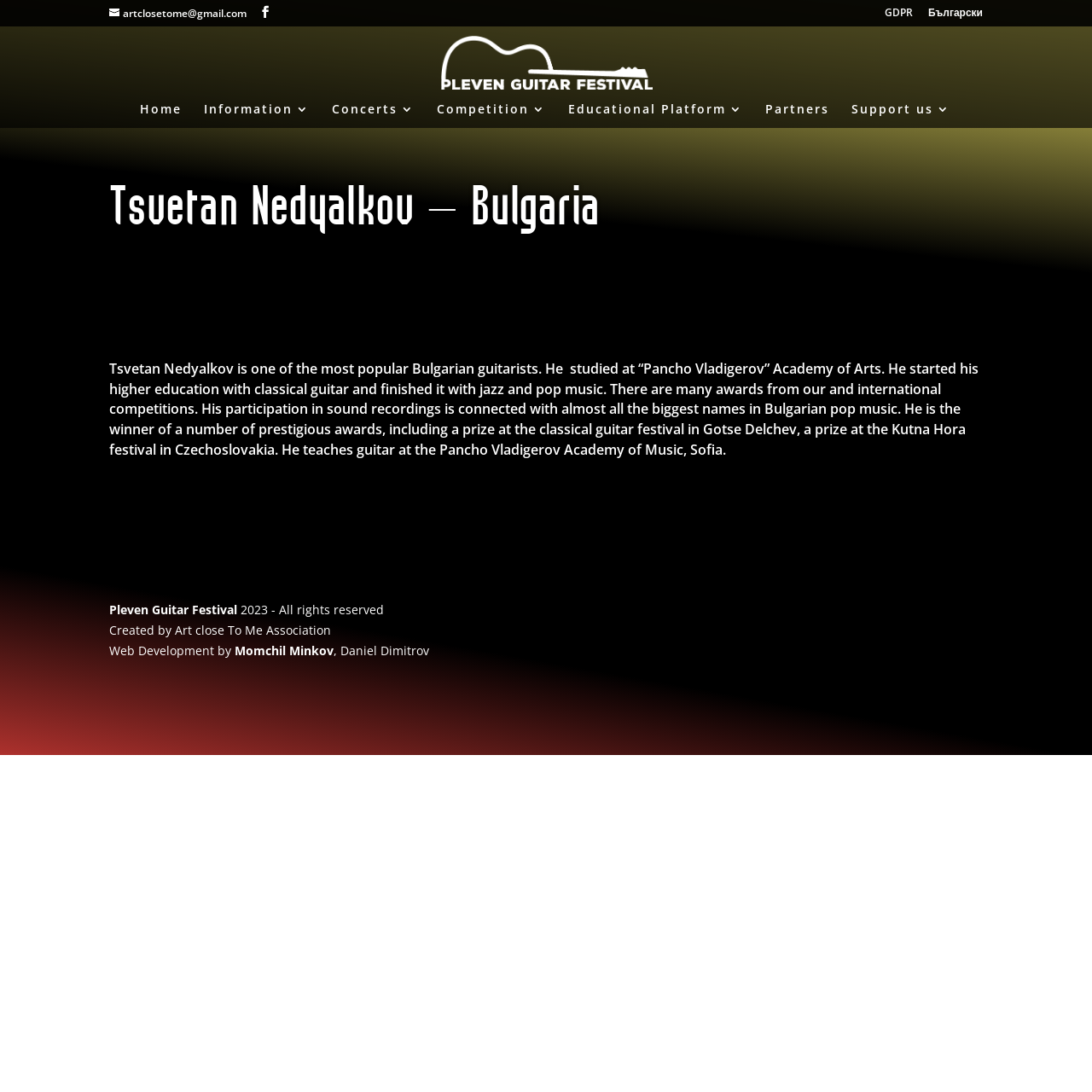Please determine the bounding box coordinates for the element that should be clicked to follow these instructions: "Learn more about Pleven Guitar Festival".

[0.404, 0.049, 0.598, 0.063]